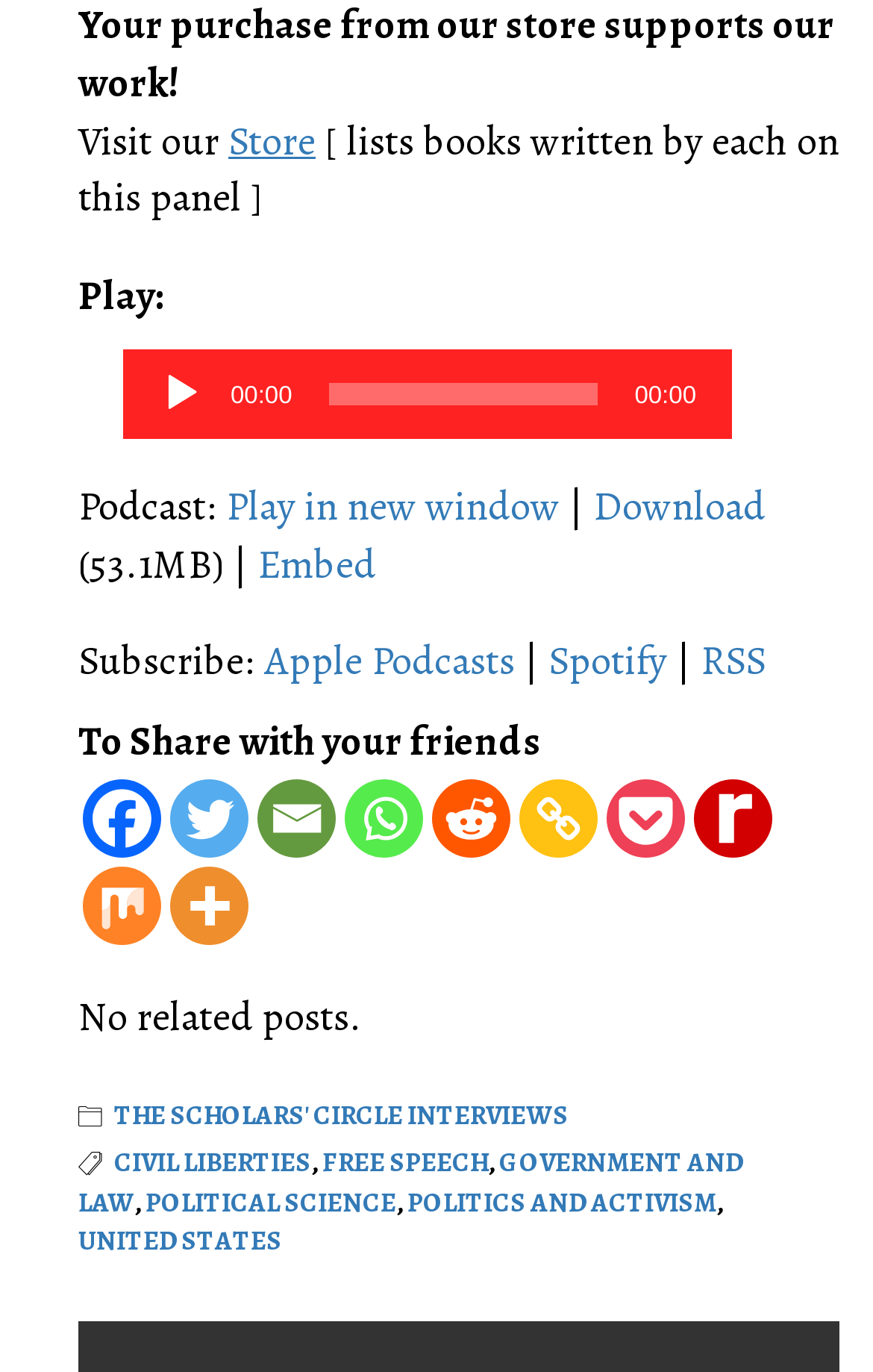Determine the bounding box coordinates (top-left x, top-left y, bottom-right x, bottom-right y) of the UI element described in the following text: aria-label="Twitter" title="Twitter"

[0.195, 0.567, 0.285, 0.625]